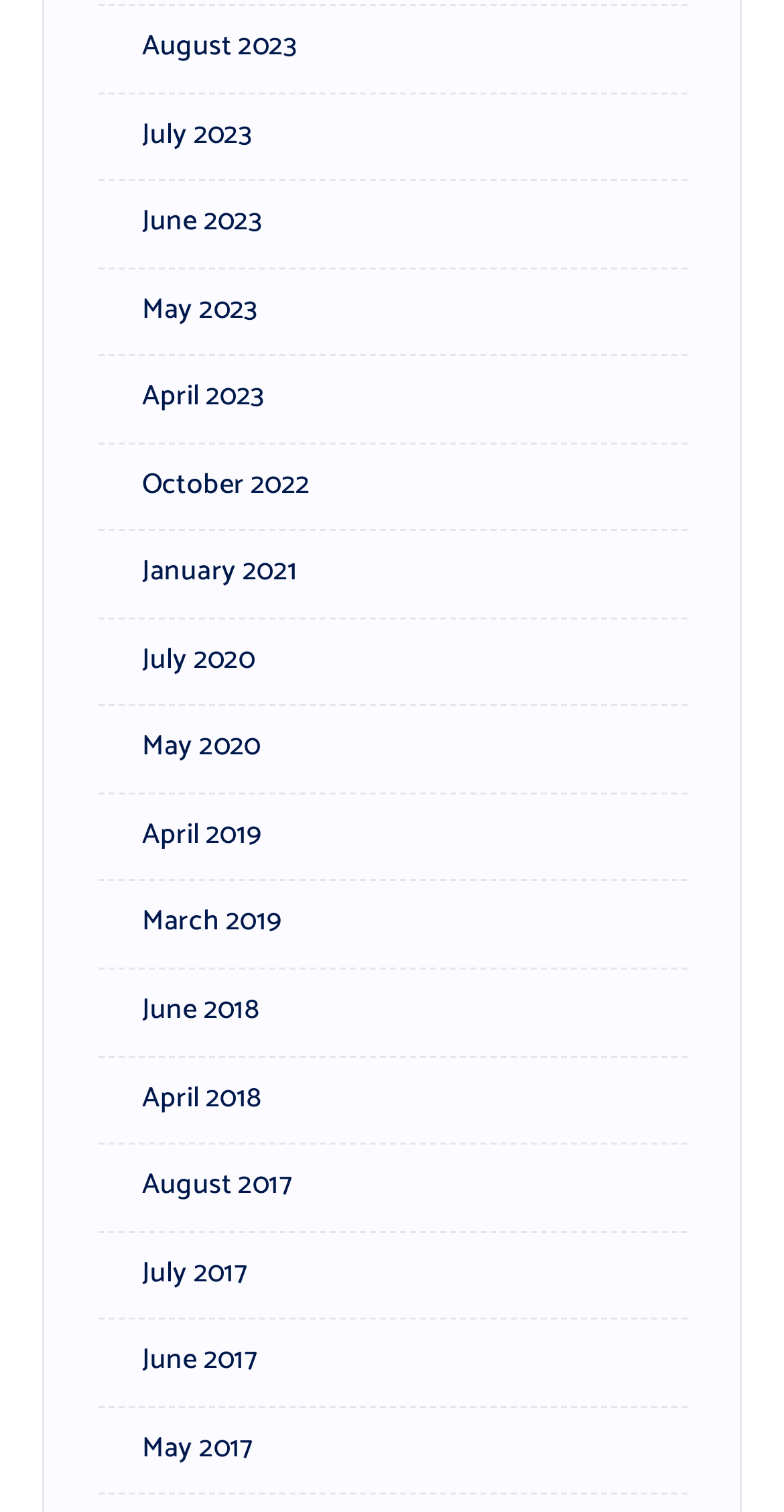Specify the bounding box coordinates of the area that needs to be clicked to achieve the following instruction: "view August 2023".

[0.124, 0.018, 0.38, 0.048]